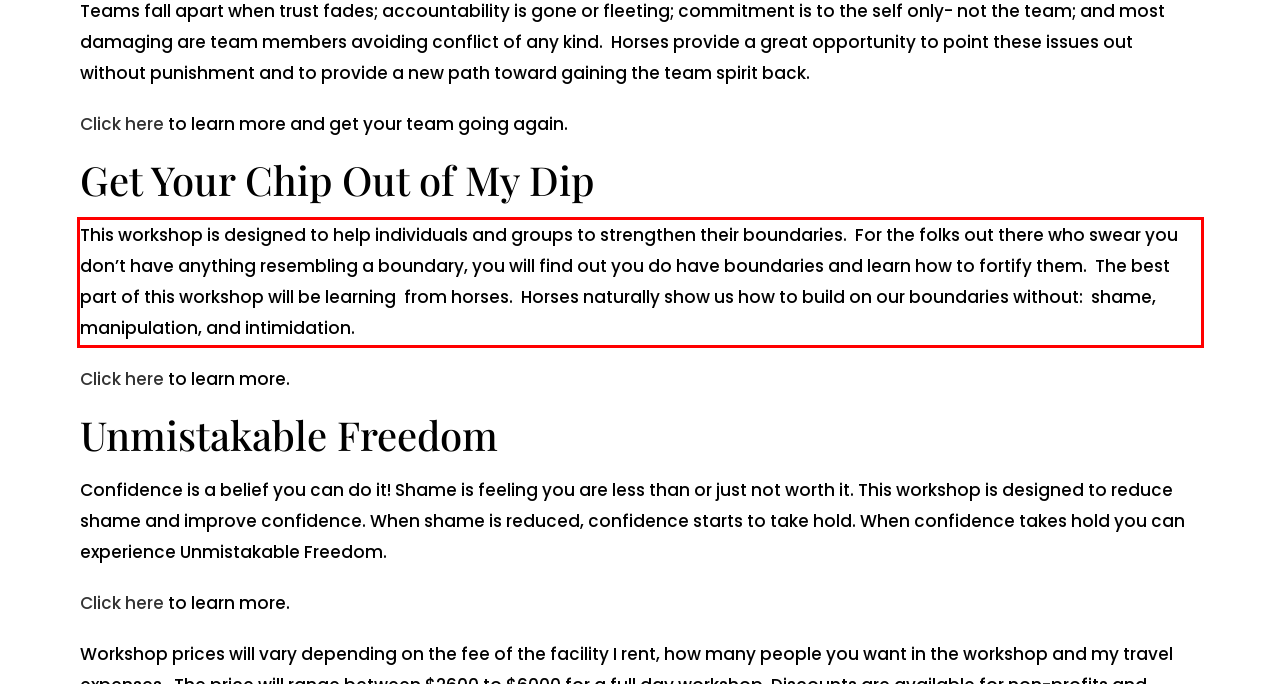Please take the screenshot of the webpage, find the red bounding box, and generate the text content that is within this red bounding box.

This workshop is designed to help individuals and groups to strengthen their boundaries. For the folks out there who swear you don’t have anything resembling a boundary, you will find out you do have boundaries and learn how to fortify them. The best part of this workshop will be learning from horses. Horses naturally show us how to build on our boundaries without: shame, manipulation, and intimidation.